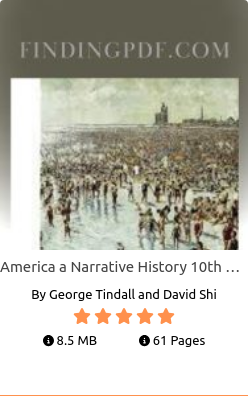What is the URL where the book is available for download?
Based on the visual details in the image, please answer the question thoroughly.

The URL 'FINDINGPDF.COM' is prominently marked on the image, indicating that the book 'America: A Narrative History, 10th Edition' is available for download on this website.